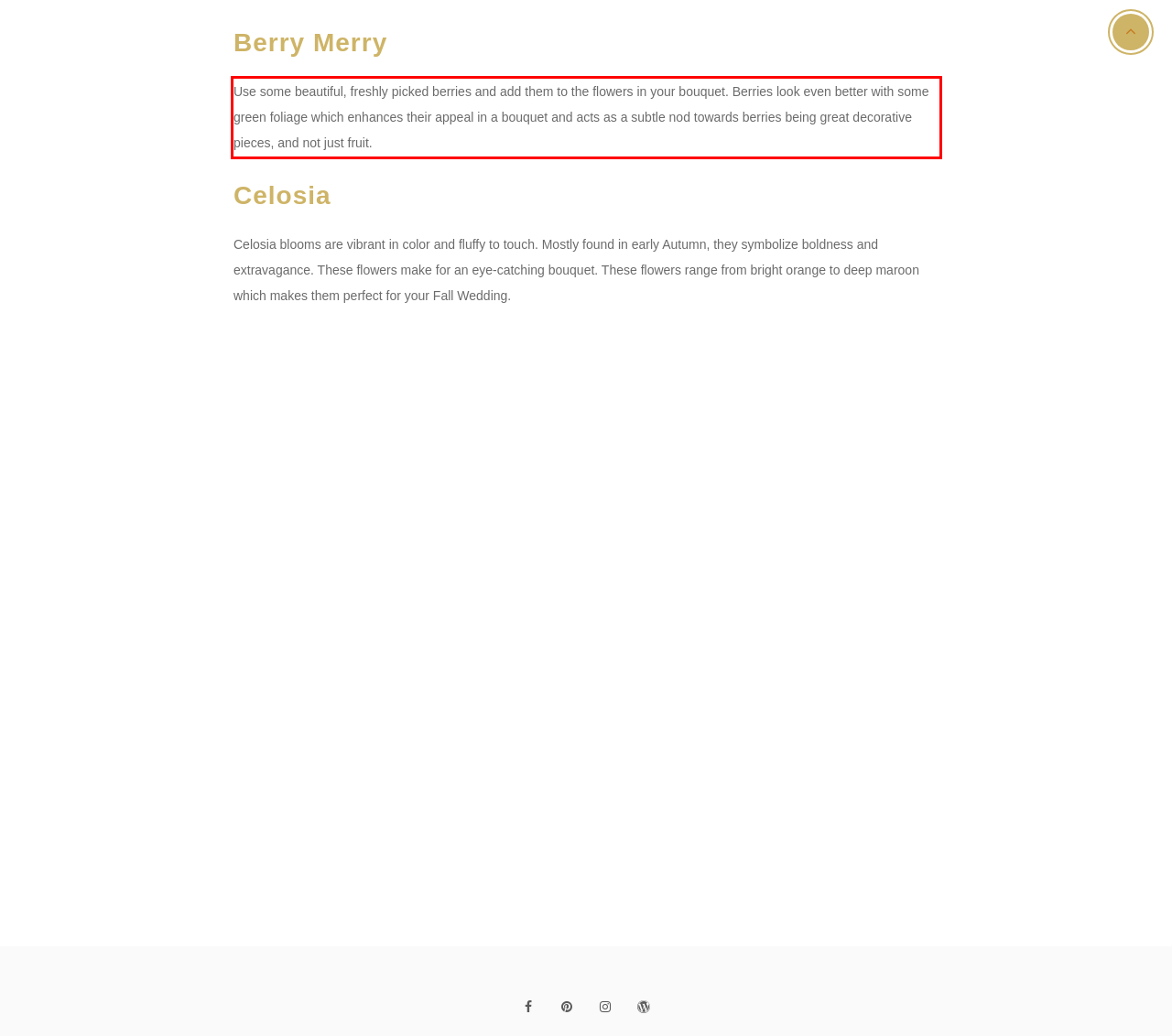In the given screenshot, locate the red bounding box and extract the text content from within it.

Use some beautiful, freshly picked berries and add them to the flowers in your bouquet. Berries look even better with some green foliage which enhances their appeal in a bouquet and acts as a subtle nod towards berries being great decorative pieces, and not just fruit.